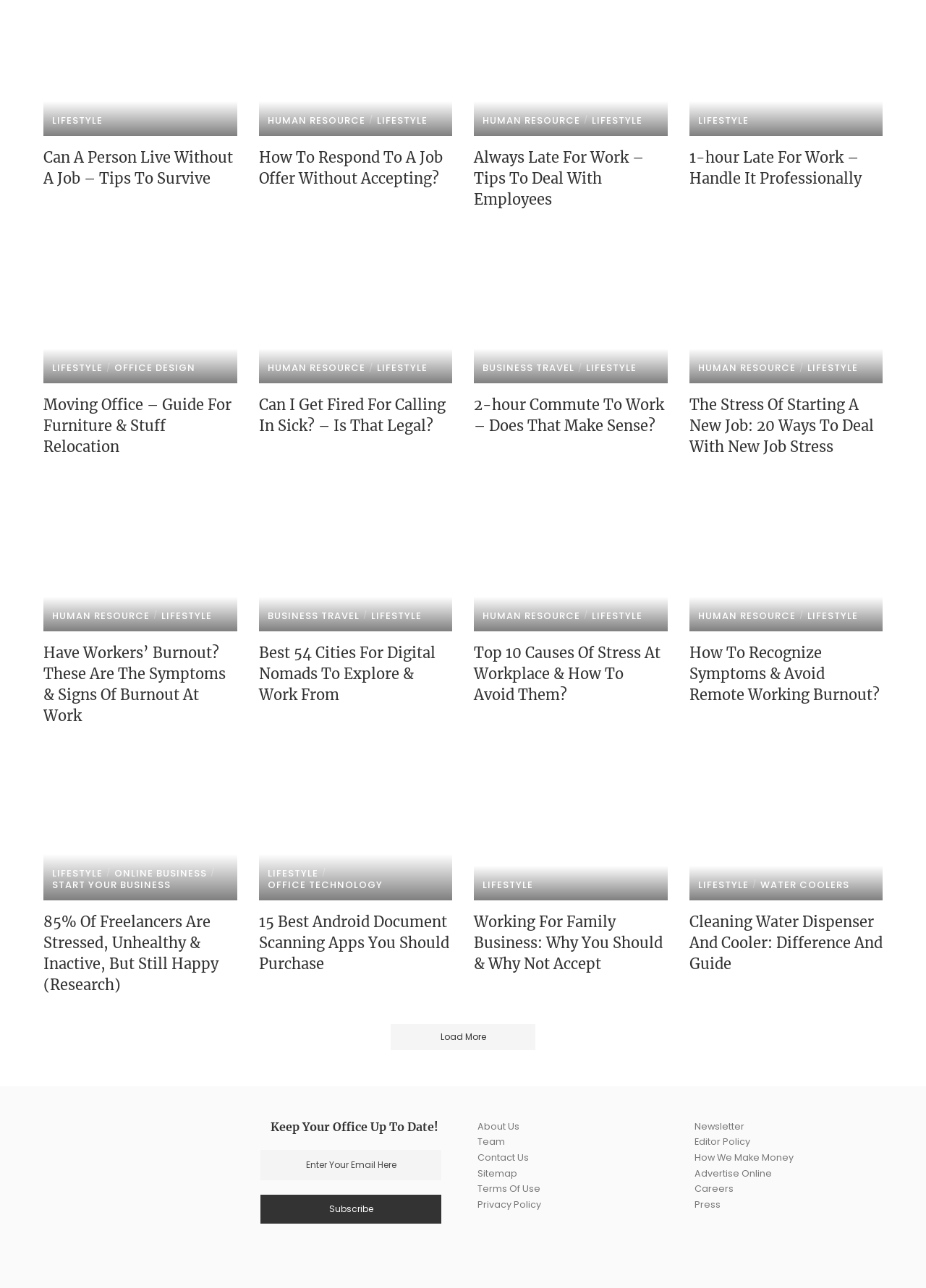Specify the bounding box coordinates (top-left x, top-left y, bottom-right x, bottom-right y) of the UI element in the screenshot that matches this description: Terms Of Use

[0.516, 0.918, 0.584, 0.928]